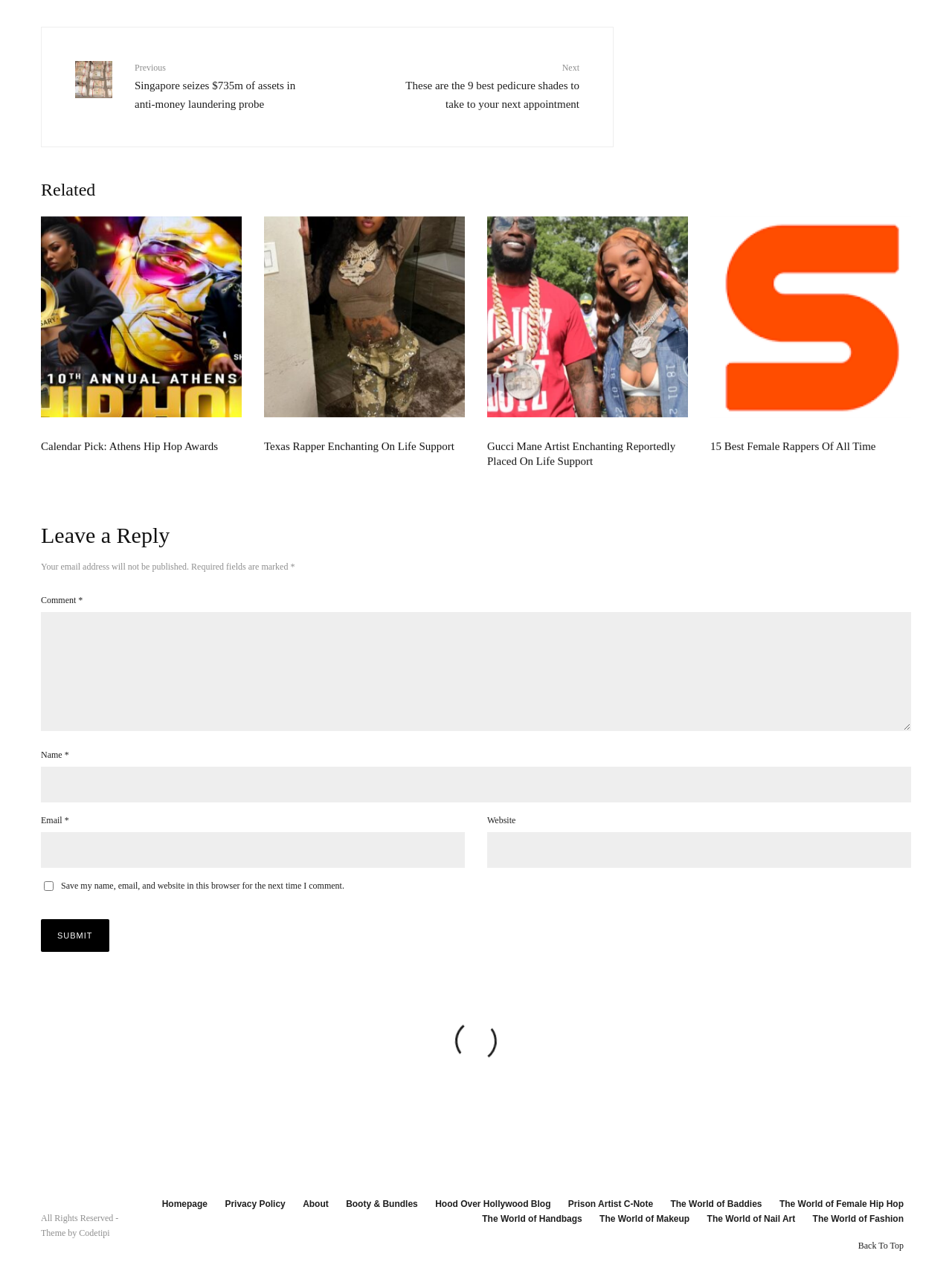Identify the bounding box coordinates of the area that should be clicked in order to complete the given instruction: "Leave a comment". The bounding box coordinates should be four float numbers between 0 and 1, i.e., [left, top, right, bottom].

[0.043, 0.462, 0.082, 0.47]